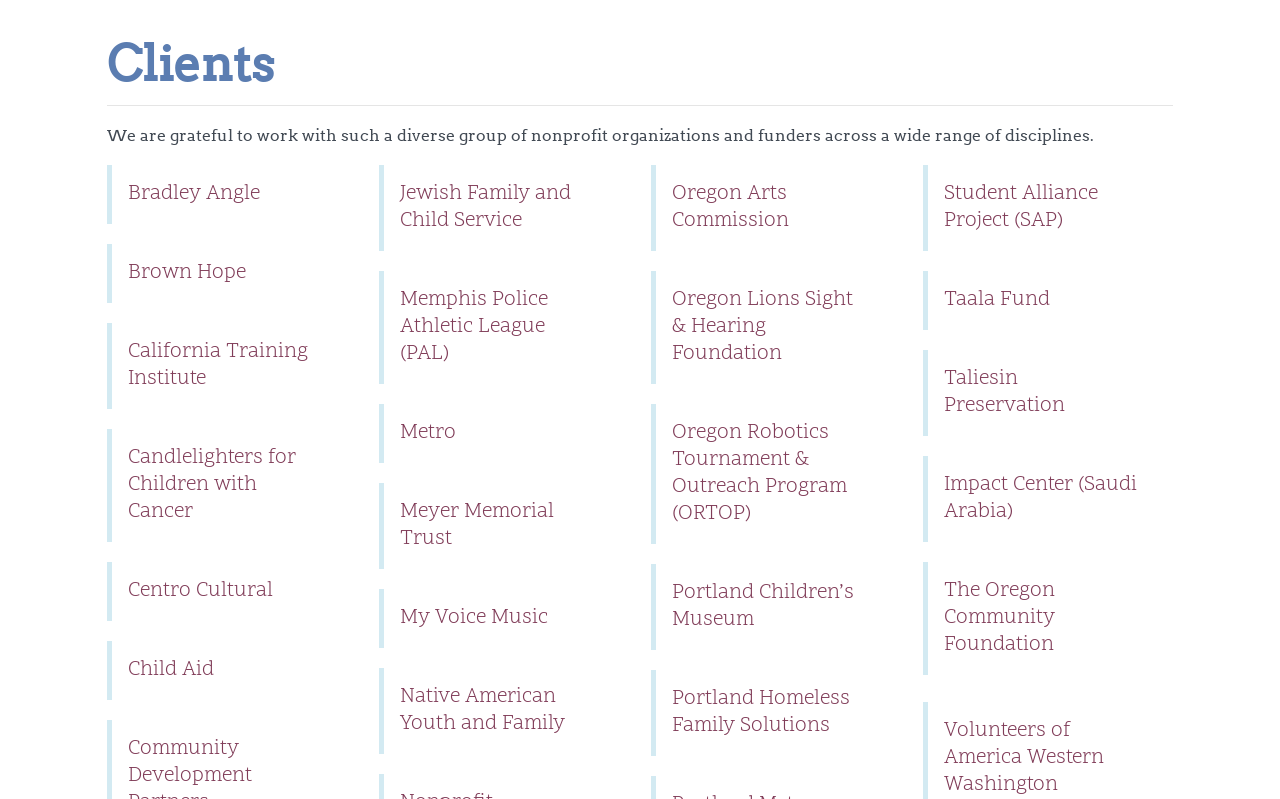Identify the bounding box coordinates of the clickable region to carry out the given instruction: "View London office address".

None